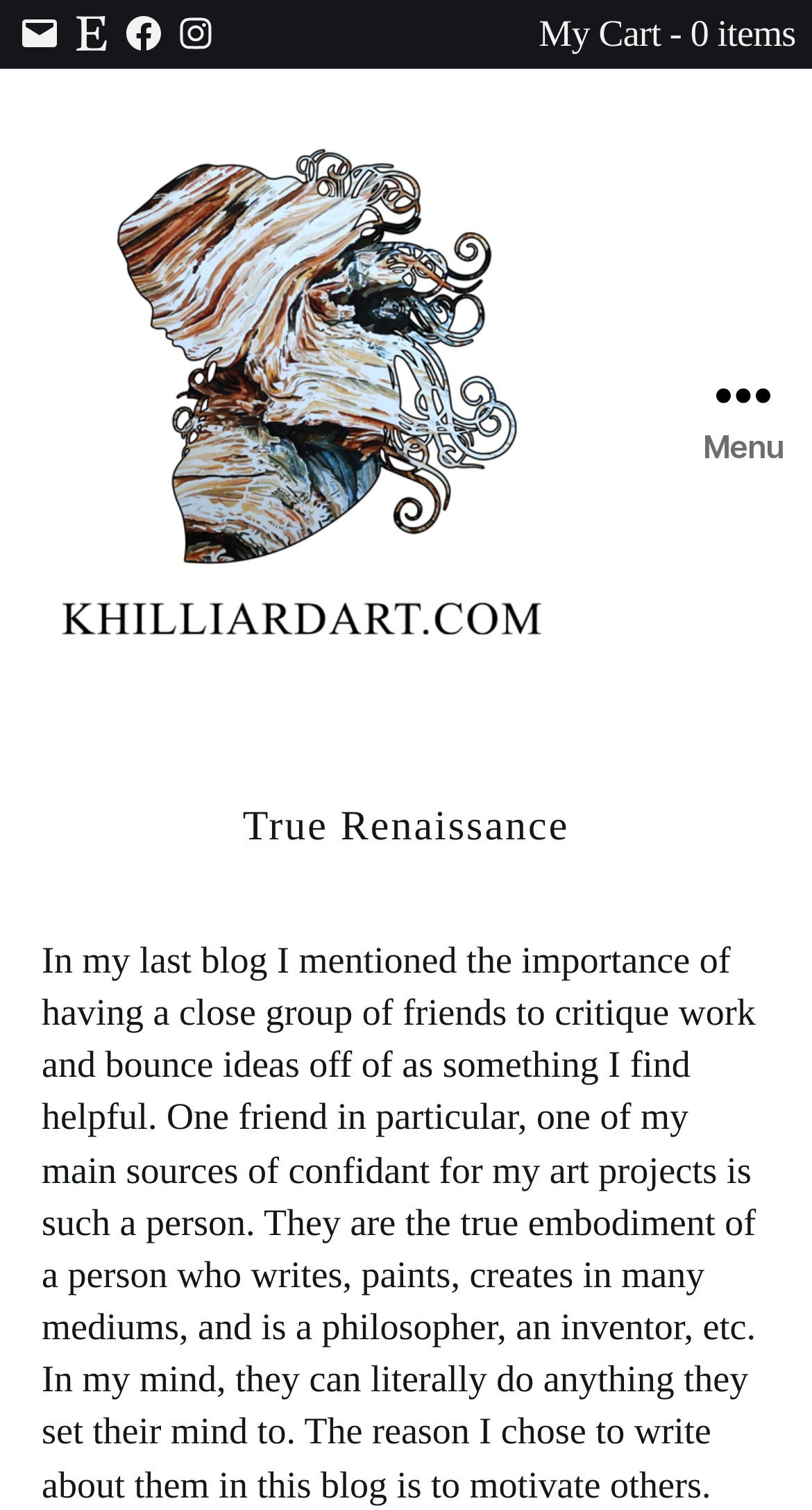Please respond to the question with a concise word or phrase:
Is the menu button expanded?

False